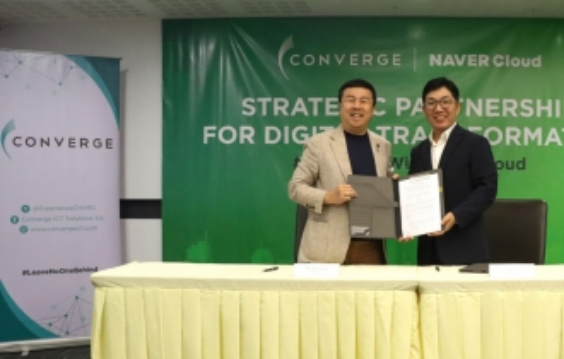What kind of atmosphere is reflected in the background?
Answer with a single word or phrase by referring to the visual content.

formal business atmosphere